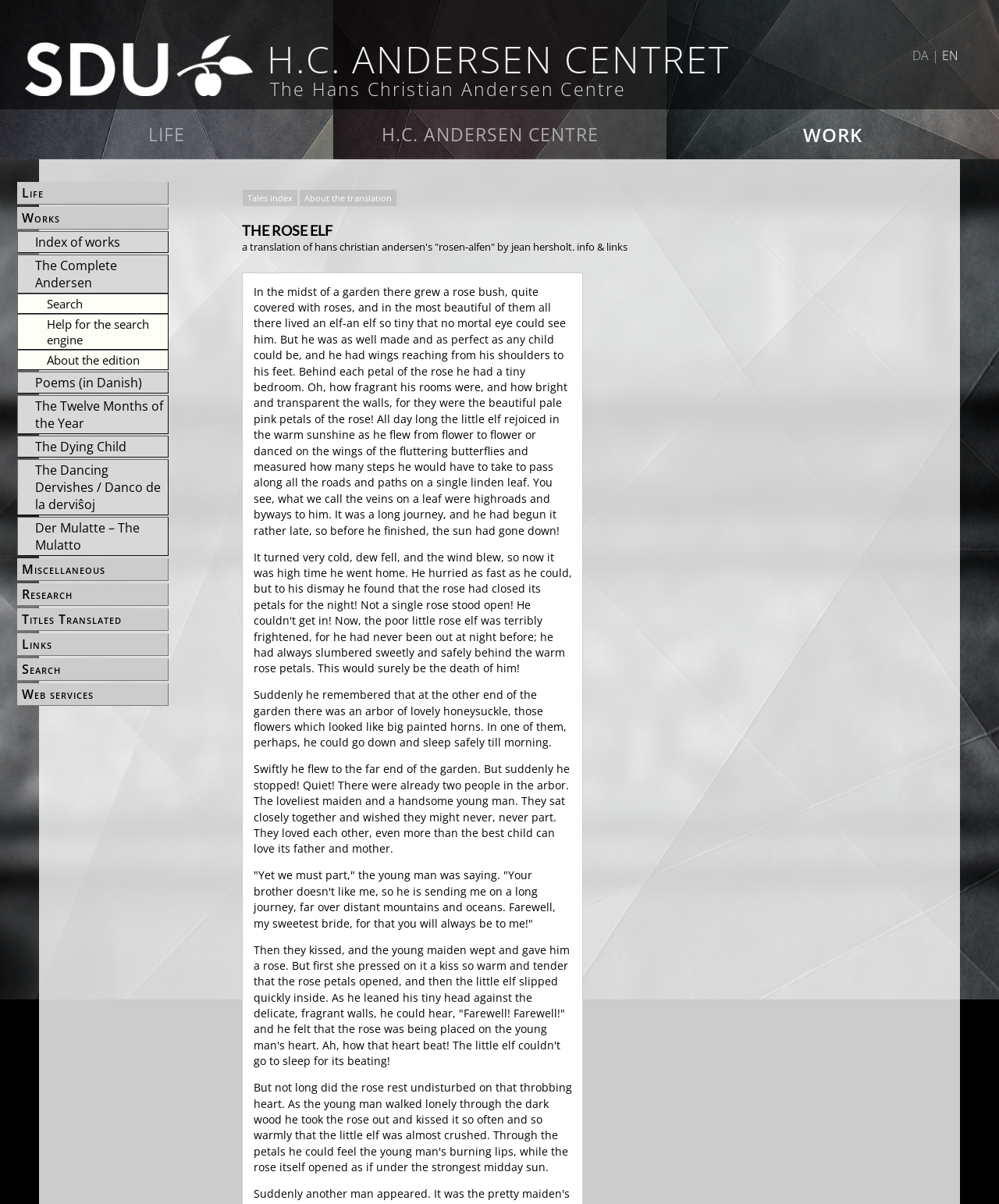What is the language of the poem 'The Twelve Months of the Year'?
From the image, respond using a single word or phrase.

Danish